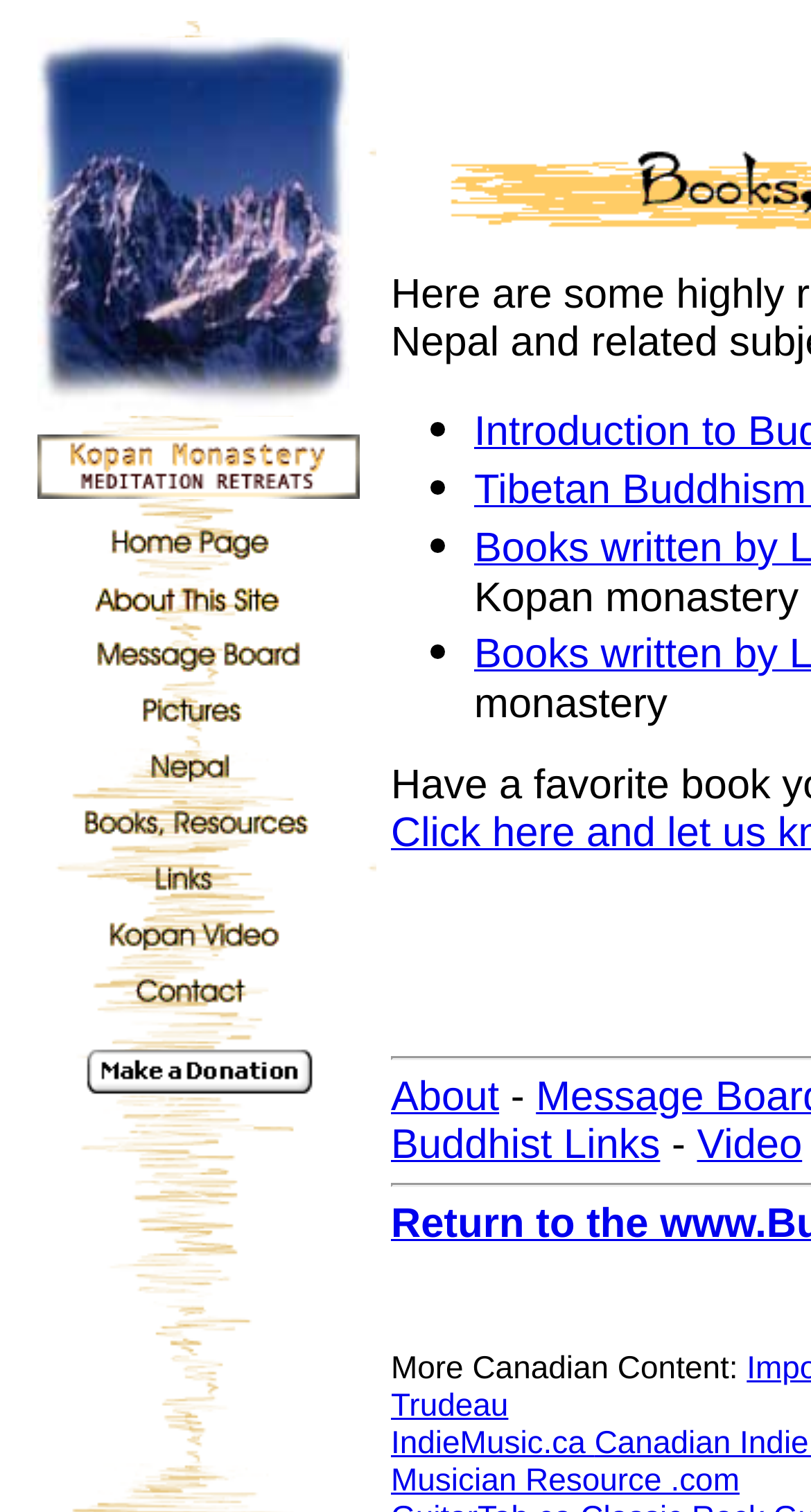Return the bounding box coordinates of the UI element that corresponds to this description: "About". The coordinates must be given as four float numbers in the range of 0 and 1, [left, top, right, bottom].

[0.482, 0.71, 0.615, 0.74]